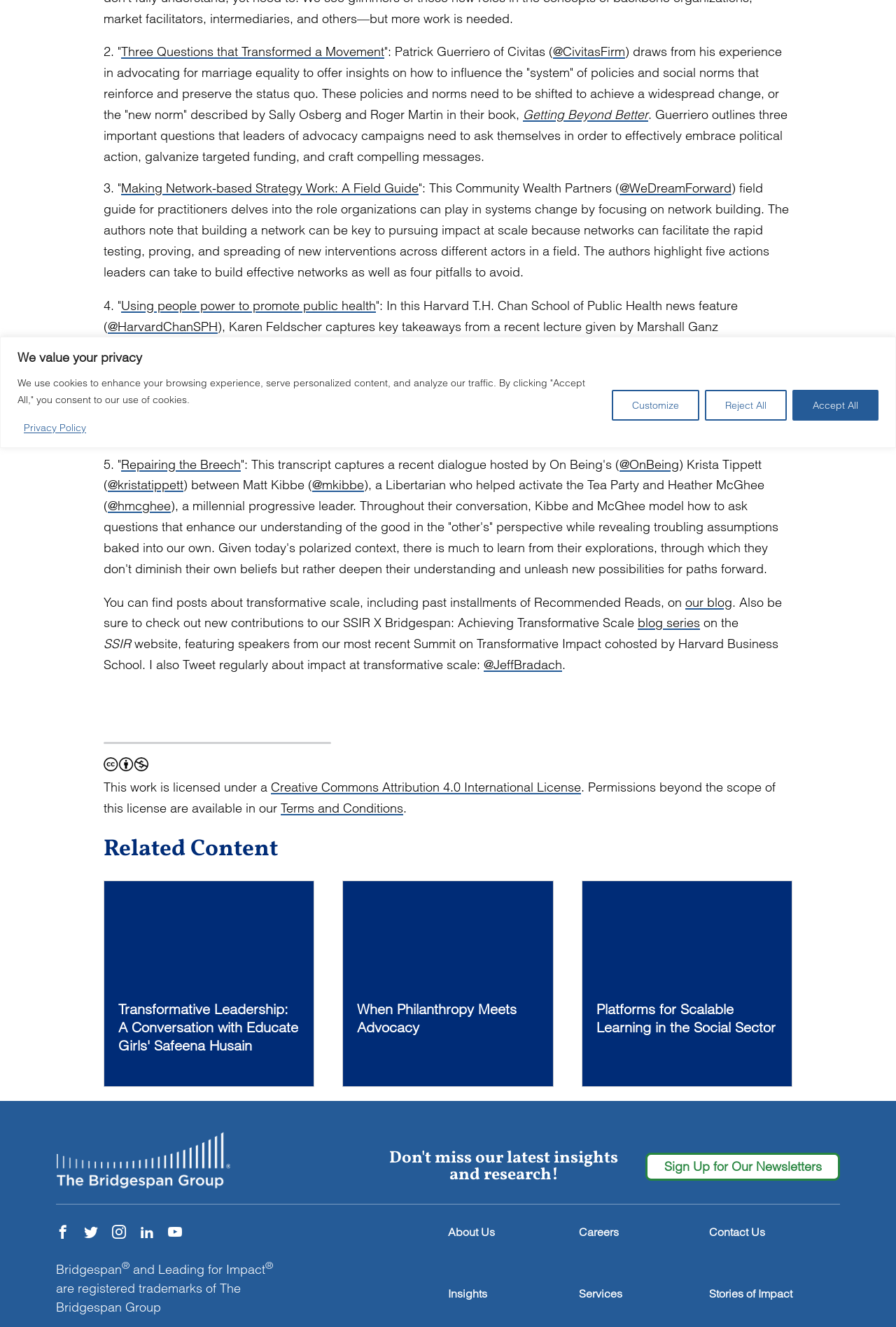Given the description "@CivitasFirm", provide the bounding box coordinates of the corresponding UI element.

[0.617, 0.033, 0.698, 0.045]